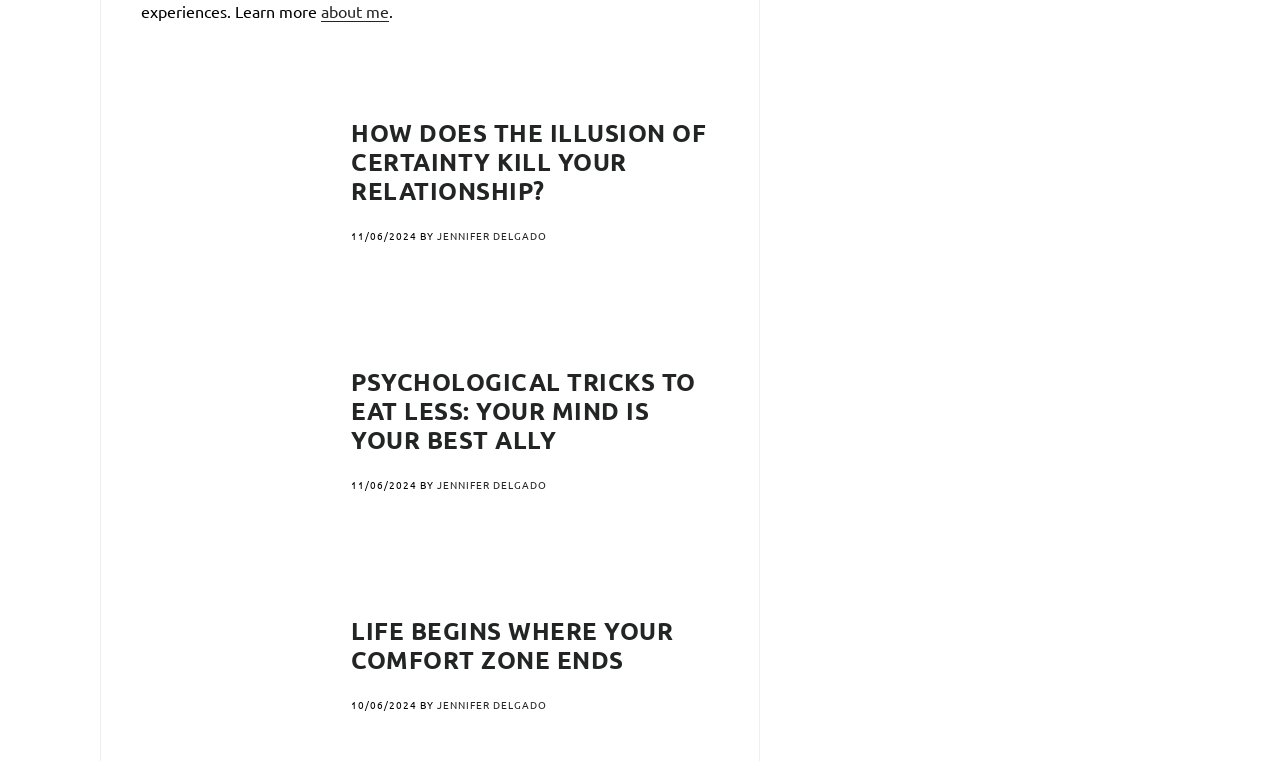Can you find the bounding box coordinates for the UI element given this description: "about me"? Provide the coordinates as four float numbers between 0 and 1: [left, top, right, bottom].

[0.251, 0.001, 0.304, 0.029]